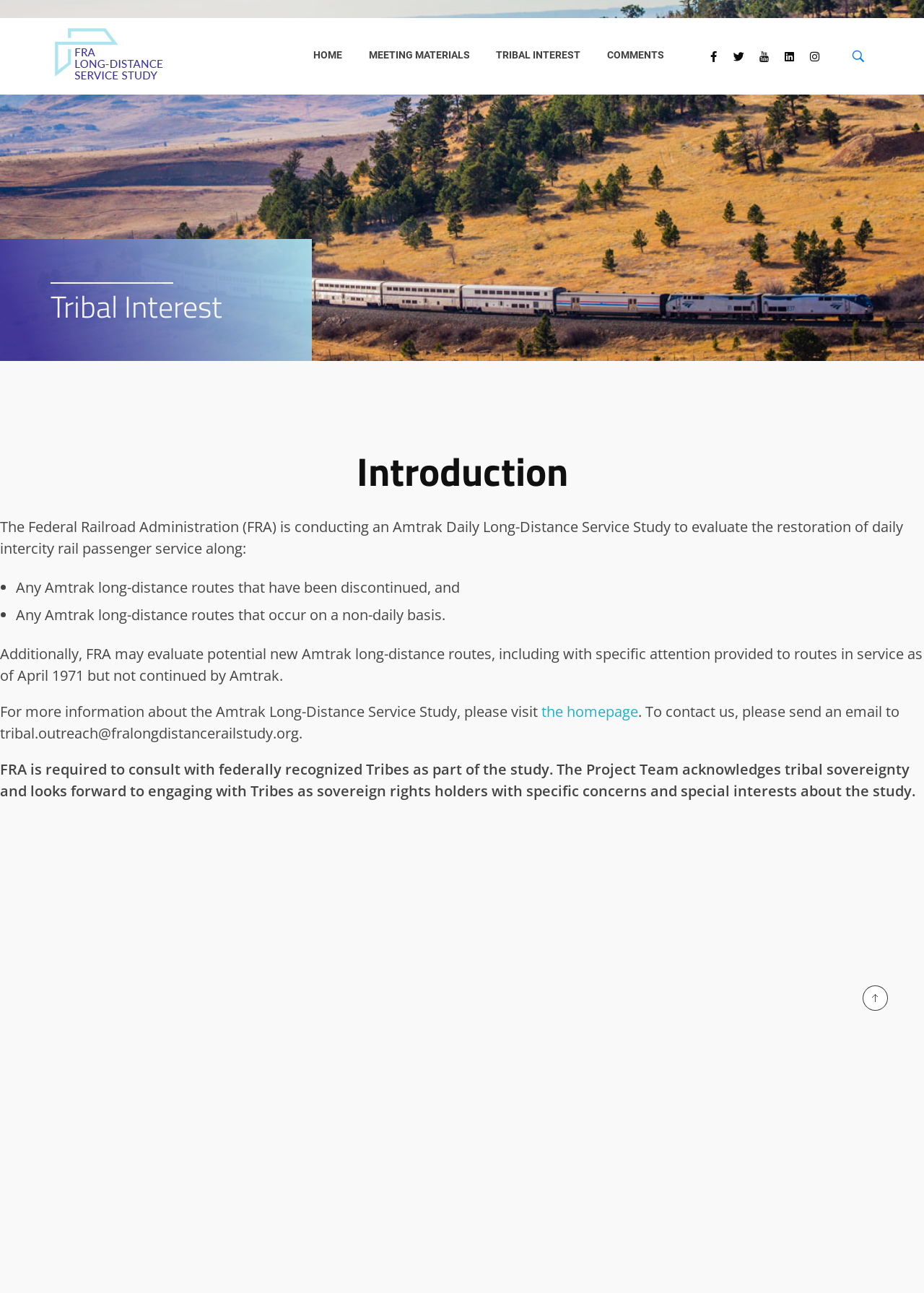Kindly determine the bounding box coordinates for the clickable area to achieve the given instruction: "Share on Facebook".

[0.76, 0.035, 0.784, 0.052]